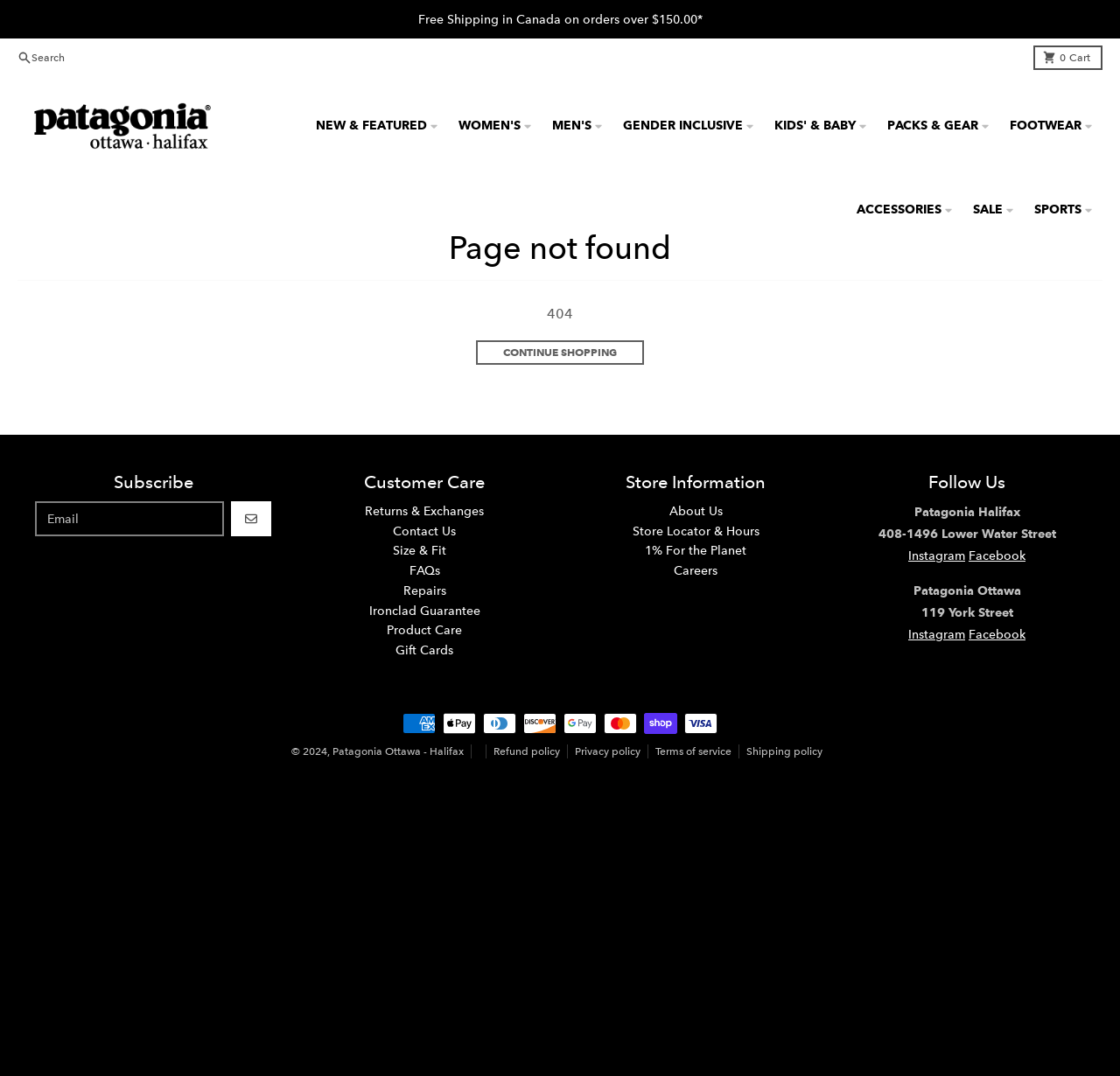Answer the question briefly using a single word or phrase: 
What is the name of the store located at 408-1496 Lower Water Street?

Patagonia Halifax